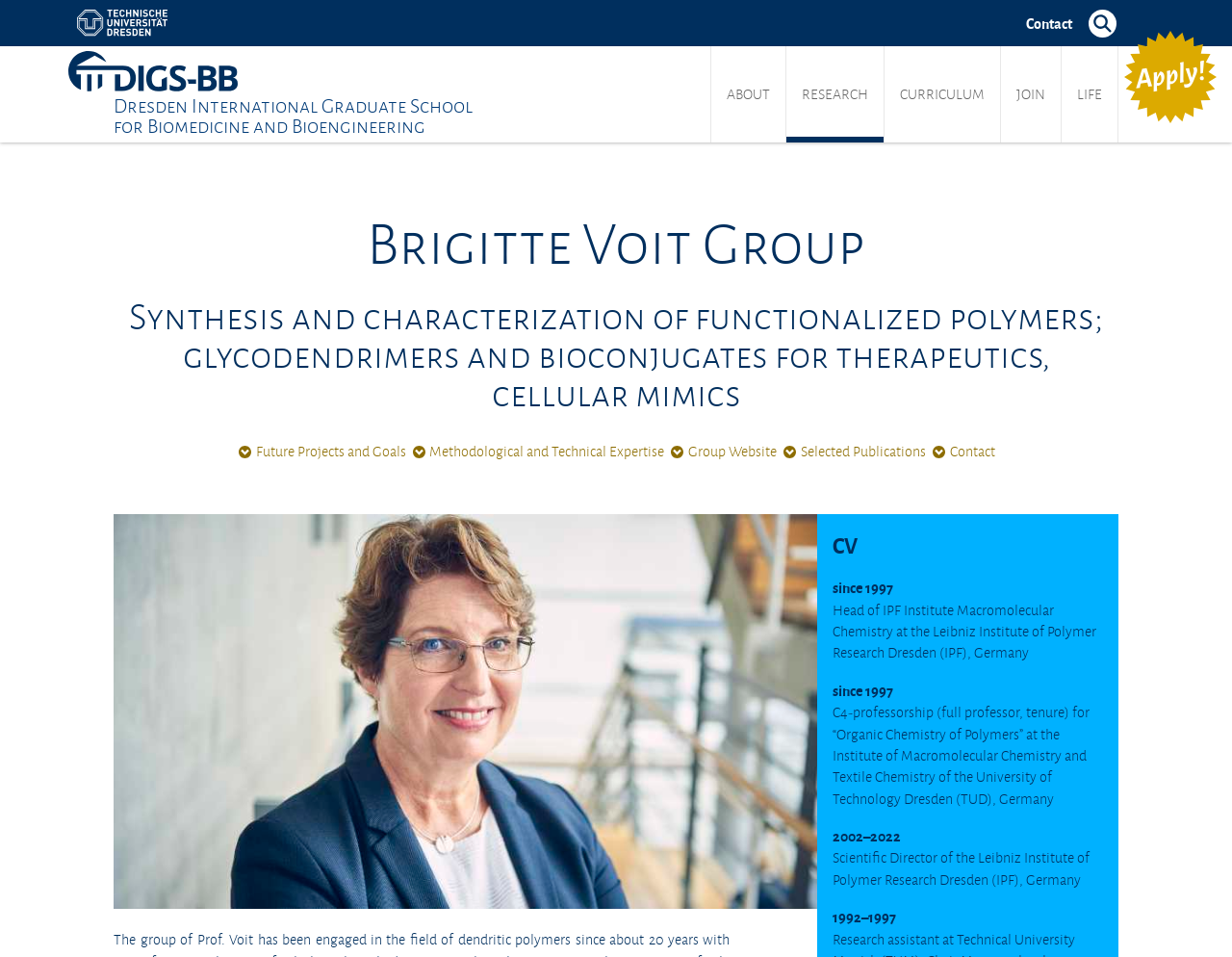Determine the bounding box coordinates of the UI element that matches the following description: "Go to homepage". The coordinates should be four float numbers between 0 and 1 in the format [left, top, right, bottom].

[0.056, 0.05, 0.193, 0.099]